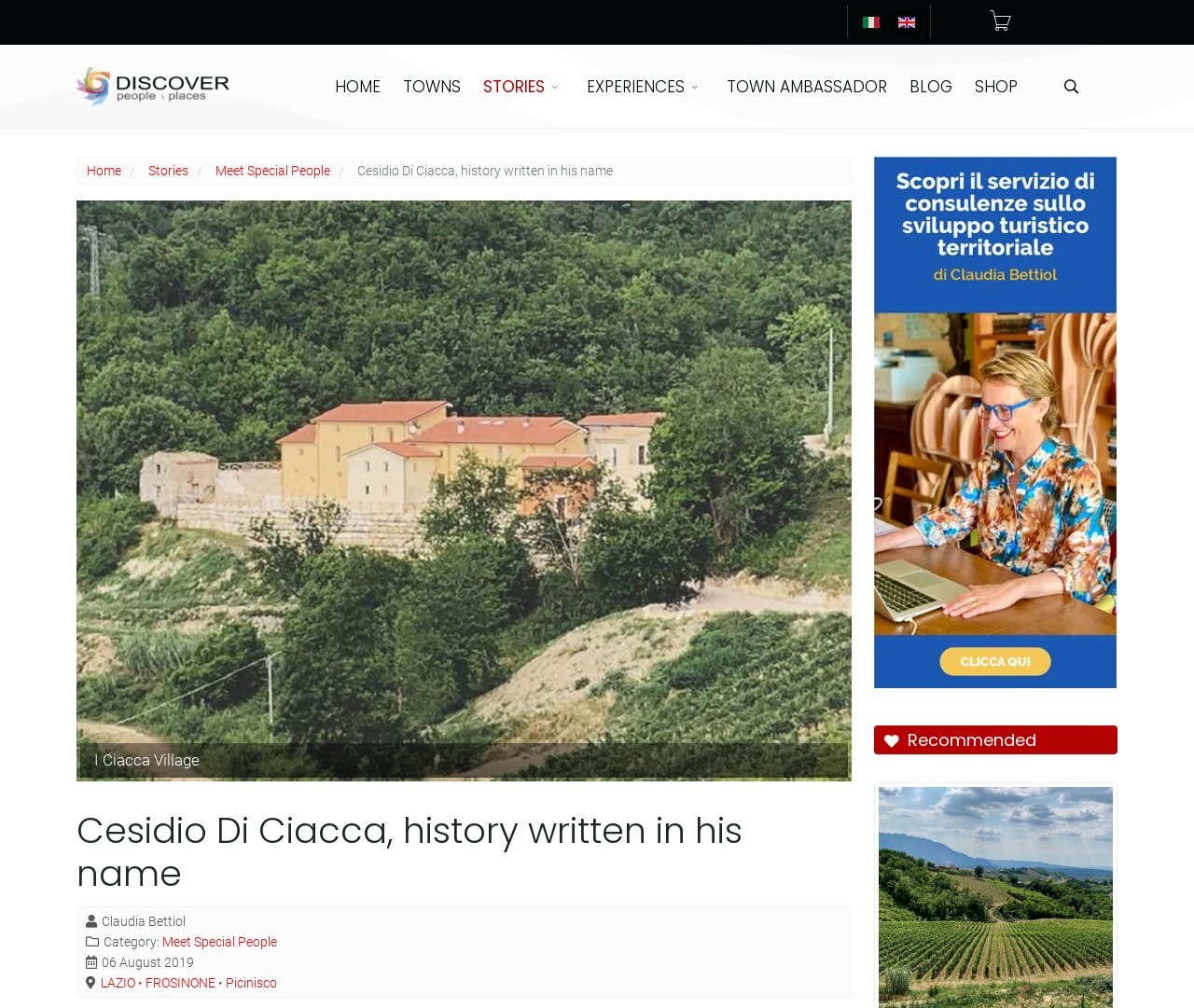Explain in detail what you observe on this webpage.

The webpage is about Cesidio Di Ciacca and Picinisco in Val Comino, where an Italian-Scottish individual revives a village and a wonderful area. 

At the top of the page, there are two language options, Italiano (Italia) and English (United Kingdom), represented by flags, positioned side by side. Below them, there is a navigation menu with links to different sections of the website, including HOME, TOWNS, STORIES, EXPERIENCES, TOWN AMBASSADOR, BLOG, and SHOP. 

On the left side of the page, there is a logo, Discoverplaces, accompanied by an image. Below the logo, there is a navigation section, Breadcrumbs, which displays the current location in the website hierarchy. It shows that the current page is under the category "Stories" and is about "Meet Special People". 

The main content of the page is about Cesidio Di Ciacca, with a heading that bears his name. There is an image of I Ciacca Village, and a description list that provides more information about him. The list includes details such as his name, category, and date of publication. 

On the right side of the page, there is a section with a heading, "Recommended", which suggests a link to "Vineyards of Picinisco".